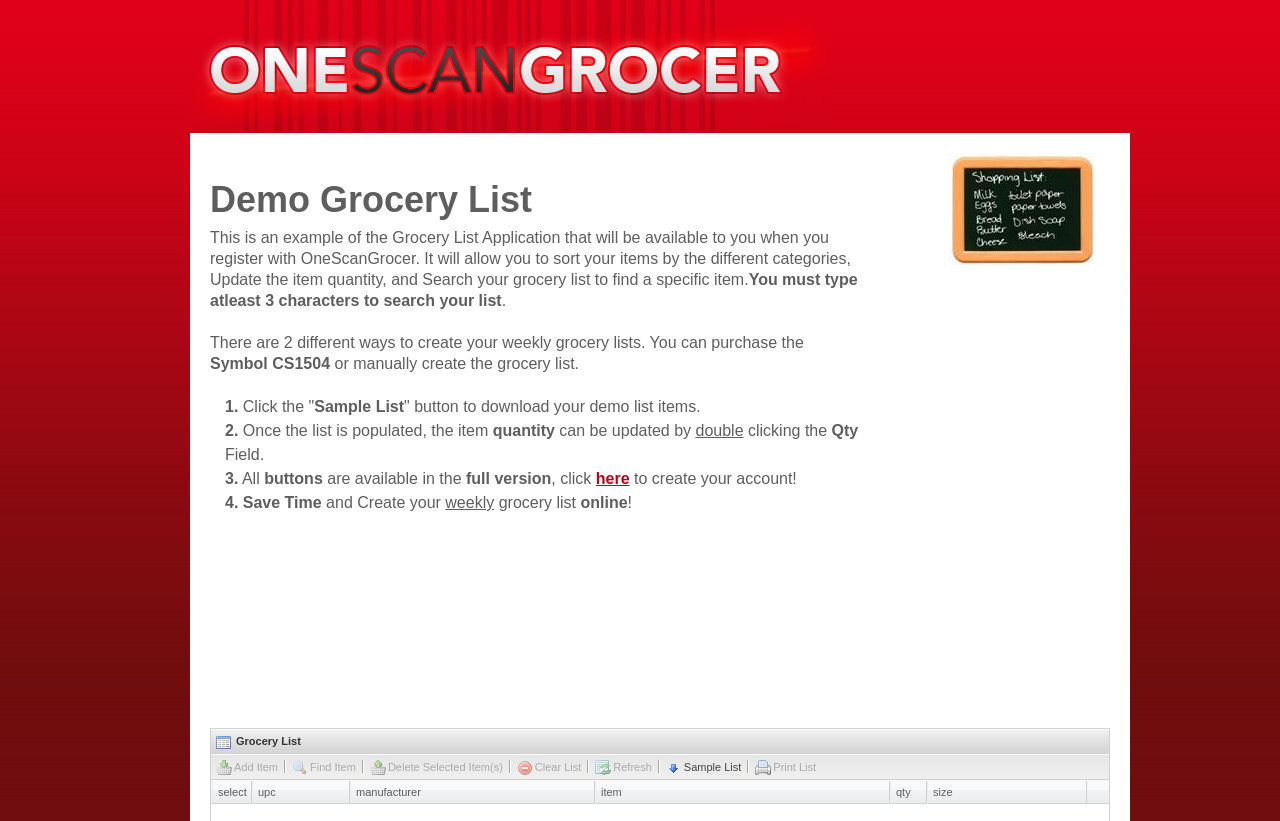Calculate the bounding box coordinates for the UI element based on the following description: "Refresh". Ensure the coordinates are four float numbers between 0 and 1, i.e., [left, top, right, bottom].

[0.465, 0.923, 0.509, 0.944]